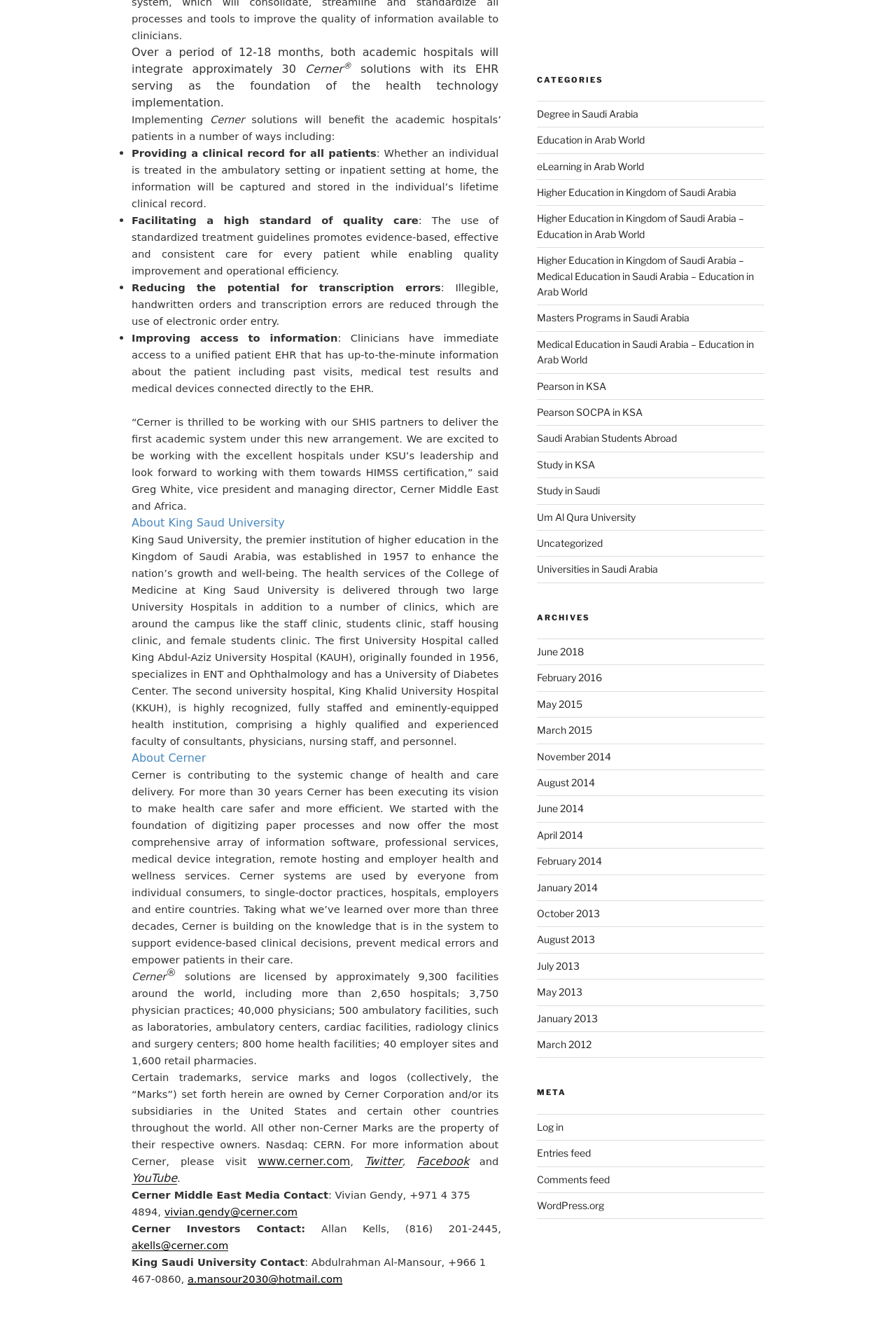Locate the UI element described as follows: "Pearson SOCPA in KSA". Return the bounding box coordinates as four float numbers between 0 and 1 in the order [left, top, right, bottom].

[0.599, 0.308, 0.717, 0.317]